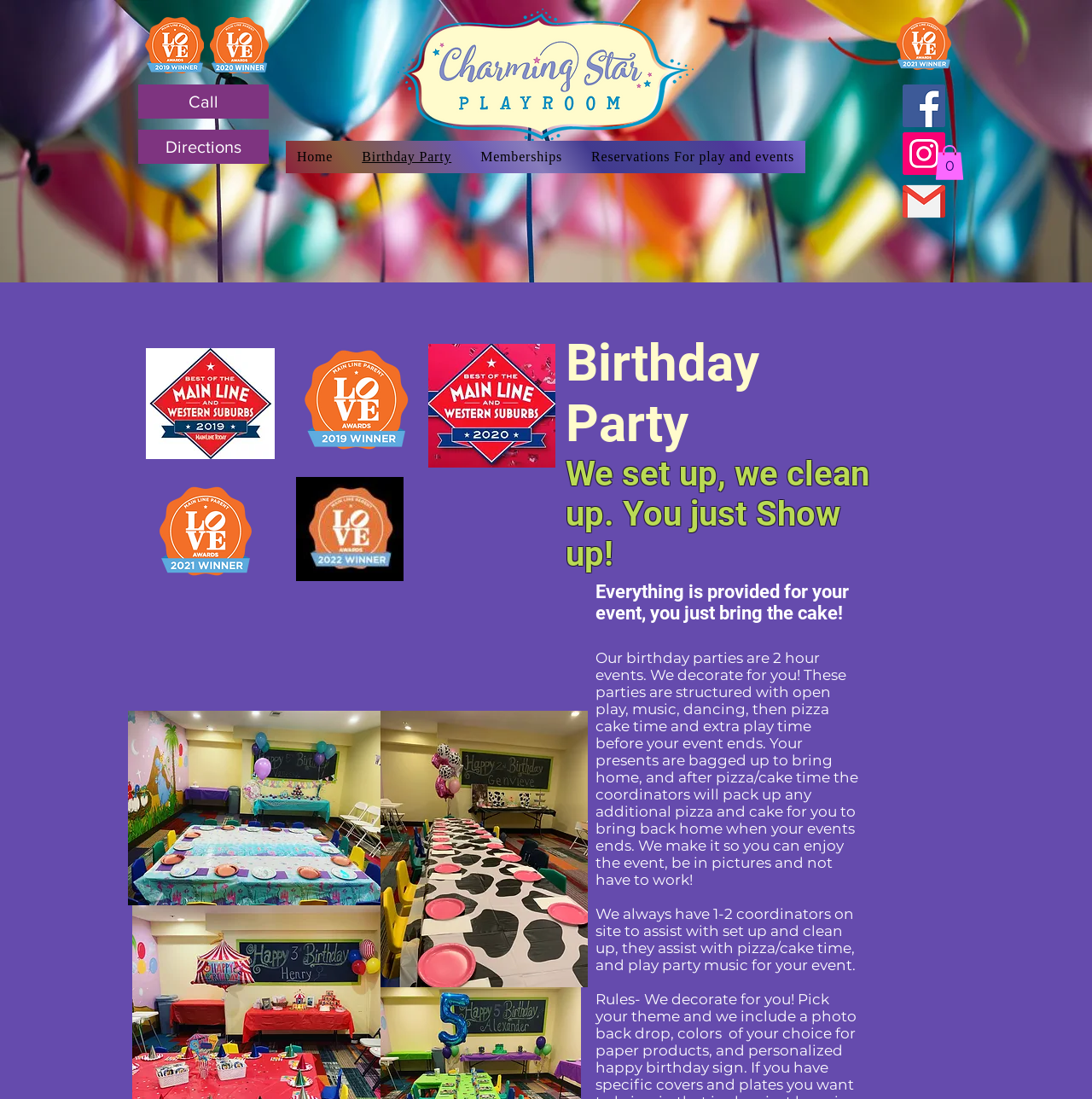Use a single word or phrase to answer the question:
How many hours is the party event?

2 hours